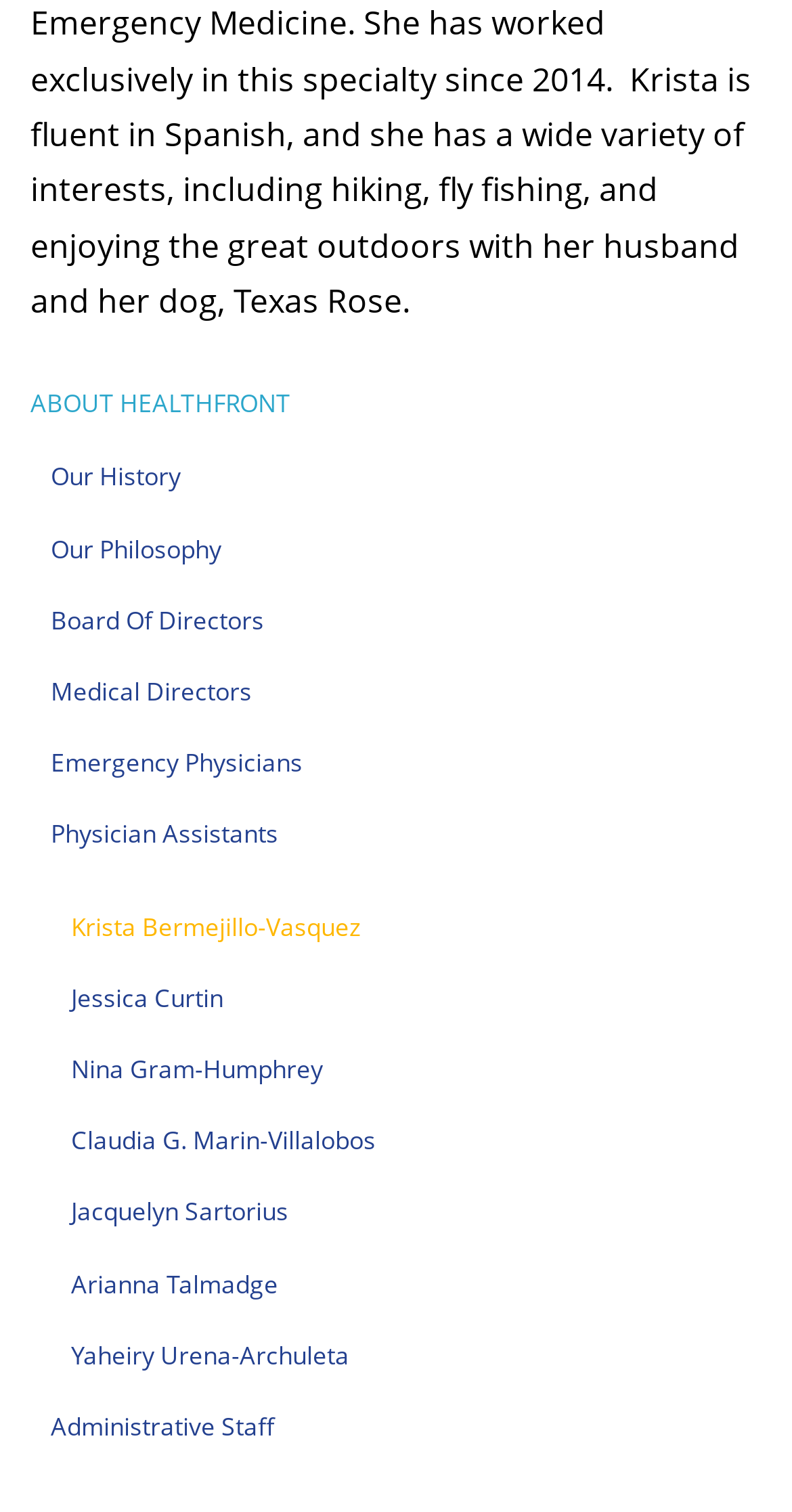Identify the bounding box coordinates of the area that should be clicked in order to complete the given instruction: "Click on ABOUT HEALTHFRONT". The bounding box coordinates should be four float numbers between 0 and 1, i.e., [left, top, right, bottom].

[0.038, 0.255, 0.367, 0.277]